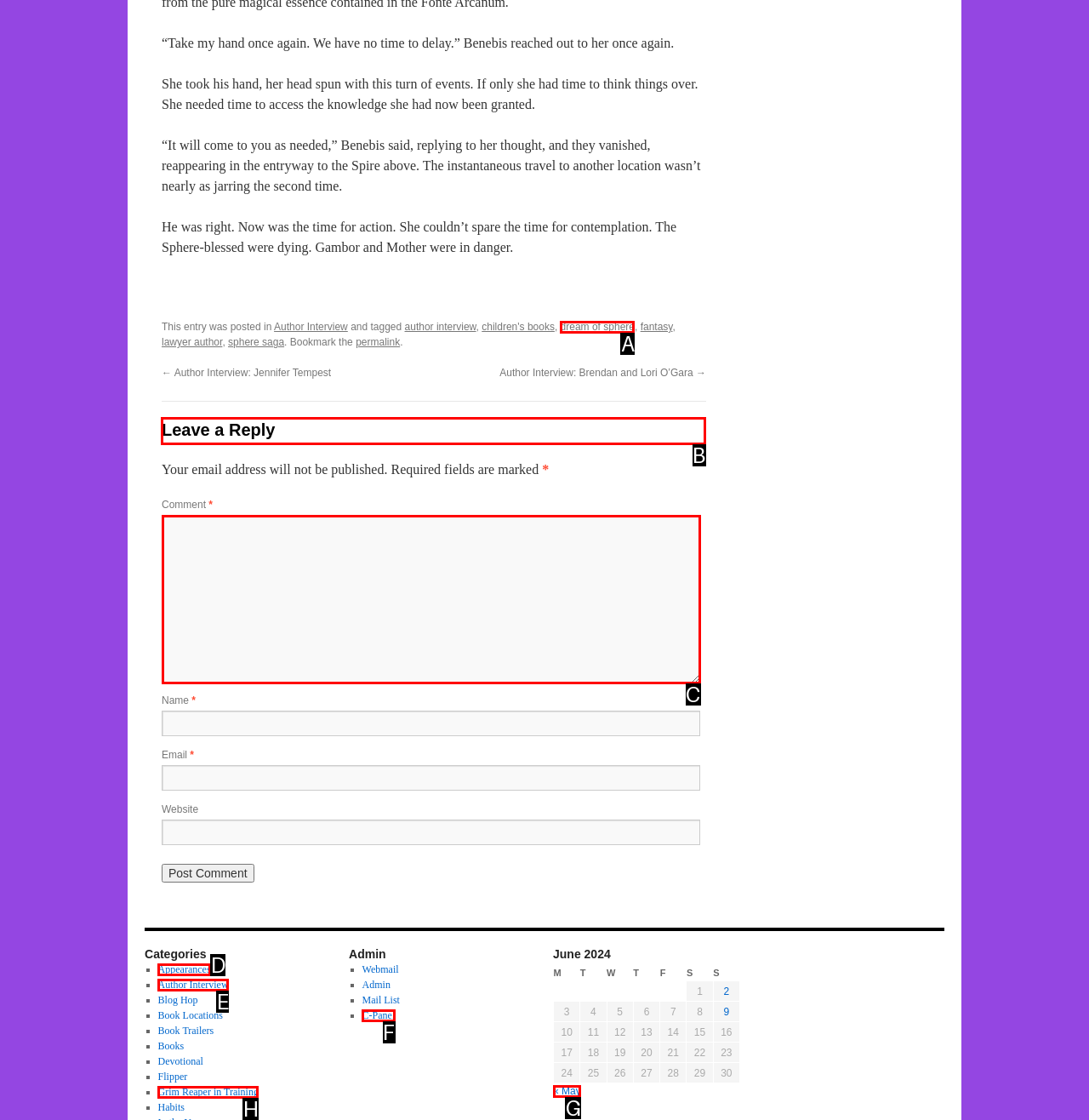Indicate which lettered UI element to click to fulfill the following task: Leave a reply
Provide the letter of the correct option.

B